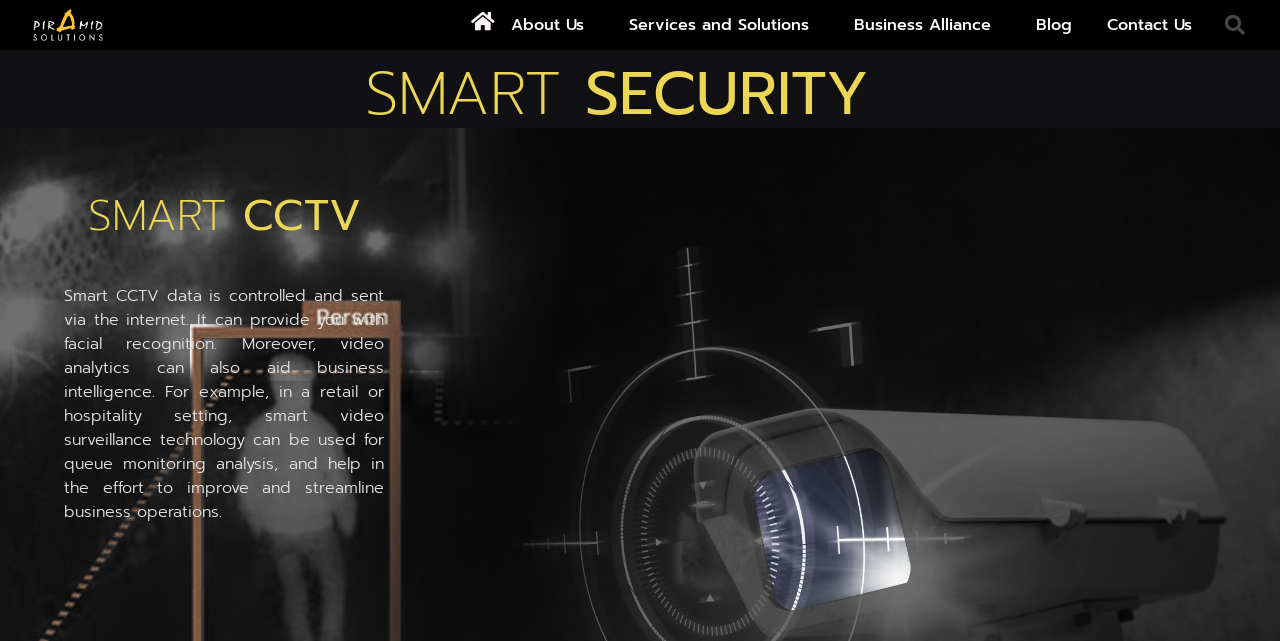Please answer the following query using a single word or phrase: 
How many main menu items are there?

5